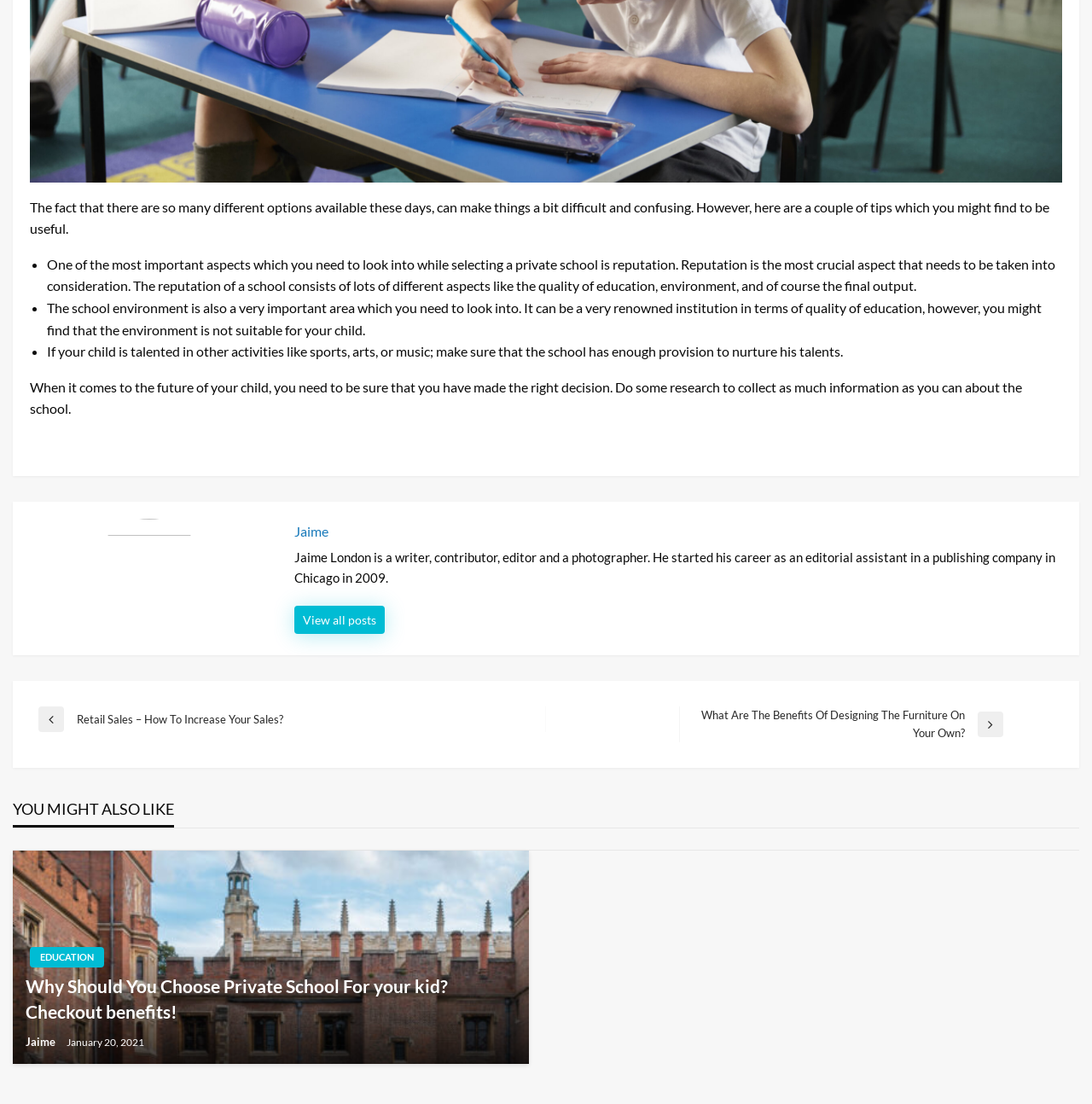Examine the image carefully and respond to the question with a detailed answer: 
How many links are there in the 'YOU MIGHT ALSO LIKE' section?

The 'YOU MIGHT ALSO LIKE' section contains three links, one of which is a heading element, and the other two are link elements.